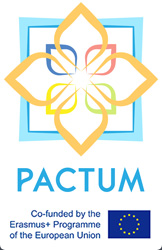Use the information in the screenshot to answer the question comprehensively: What is the focus of the PACTUM master courses?

According to the caption, the PACTUM master courses are designed to offer multidisciplinary education in social and political sciences across various European and Tunisian universities, indicating a comprehensive and interdisciplinary approach to studying these fields.